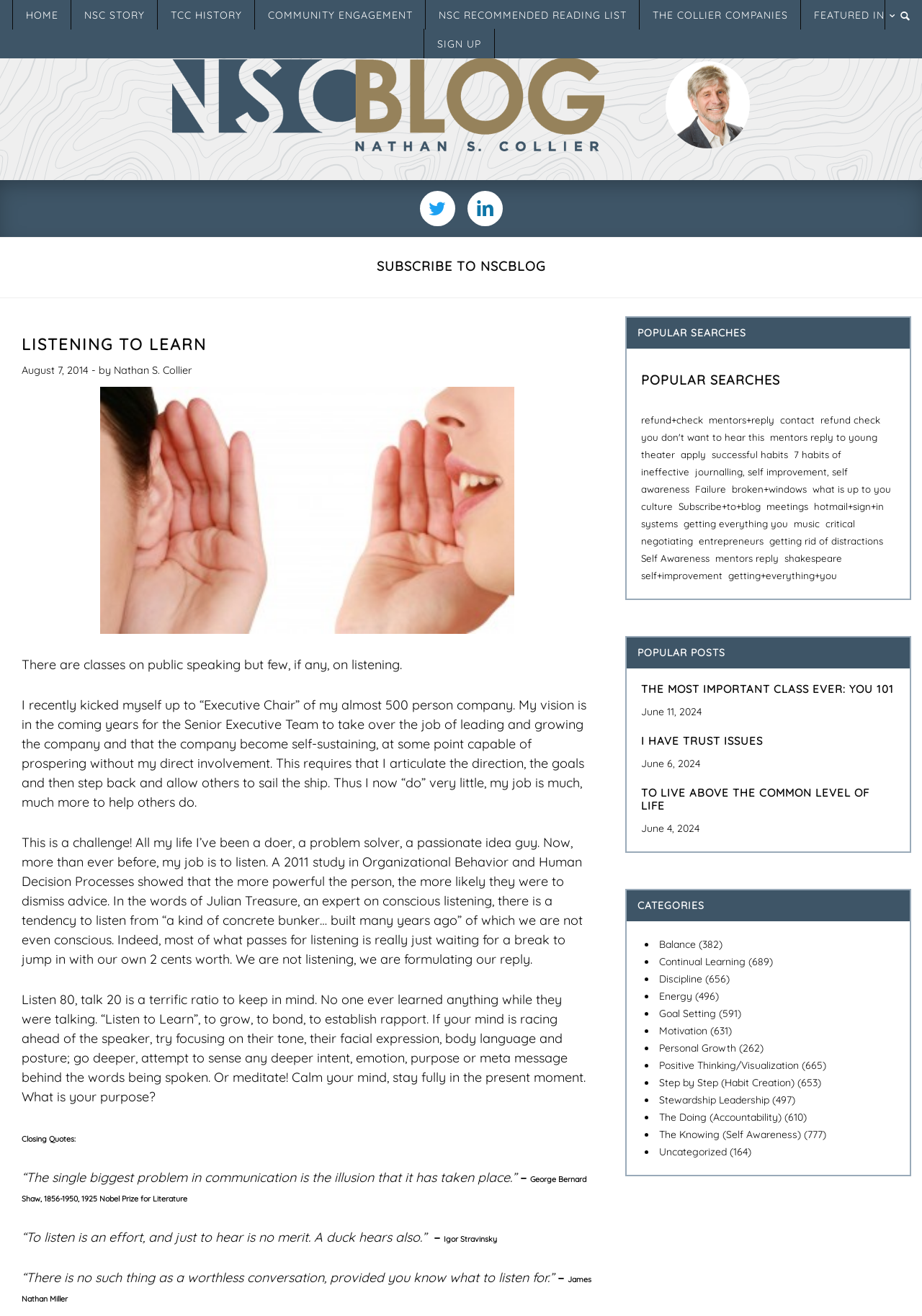Identify the bounding box coordinates of the region I need to click to complete this instruction: "Read the article 'LISTENING TO LEARN'".

[0.023, 0.254, 0.643, 0.269]